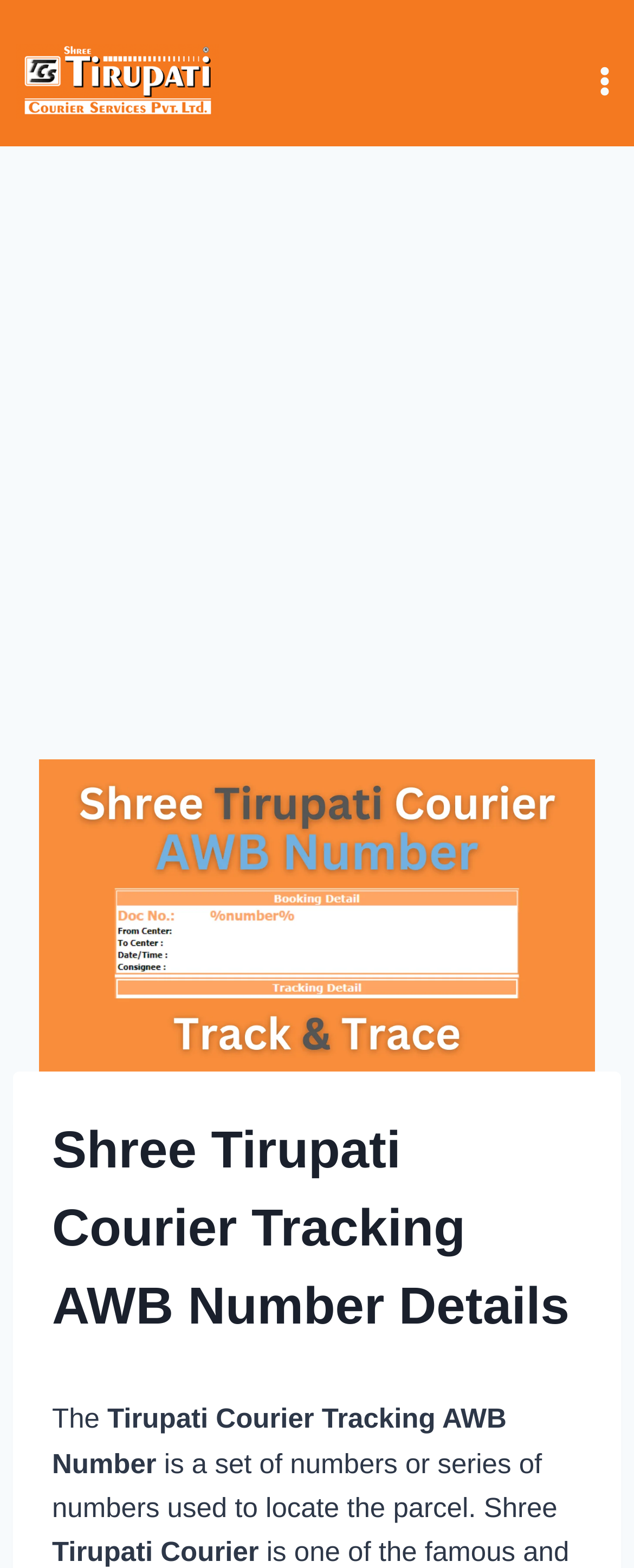Please provide a brief answer to the following inquiry using a single word or phrase:
What is the name of the courier service?

Shree Tirupati Courier